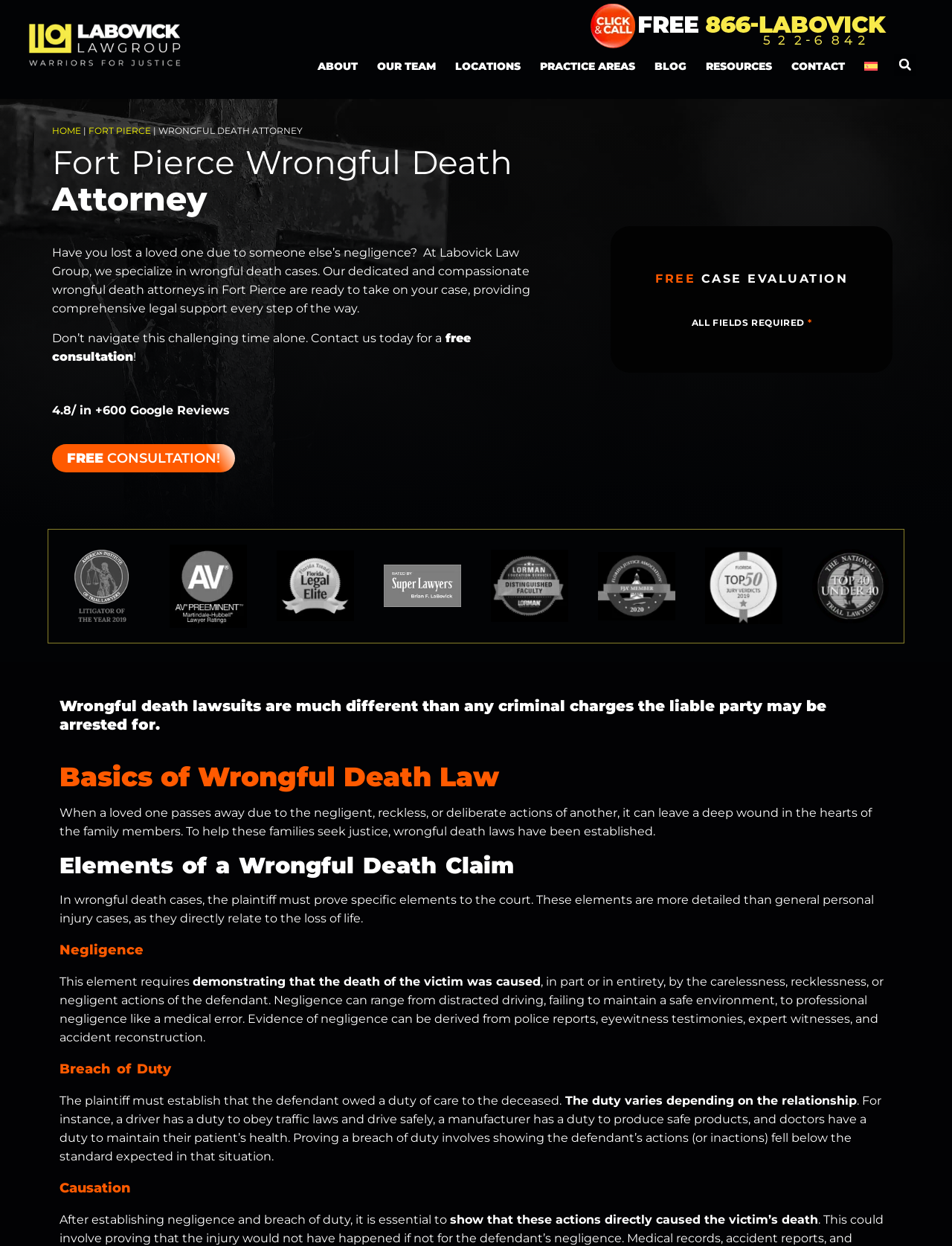Could you specify the bounding box coordinates for the clickable section to complete the following instruction: "Contact us for a free consultation"?

[0.055, 0.357, 0.247, 0.379]